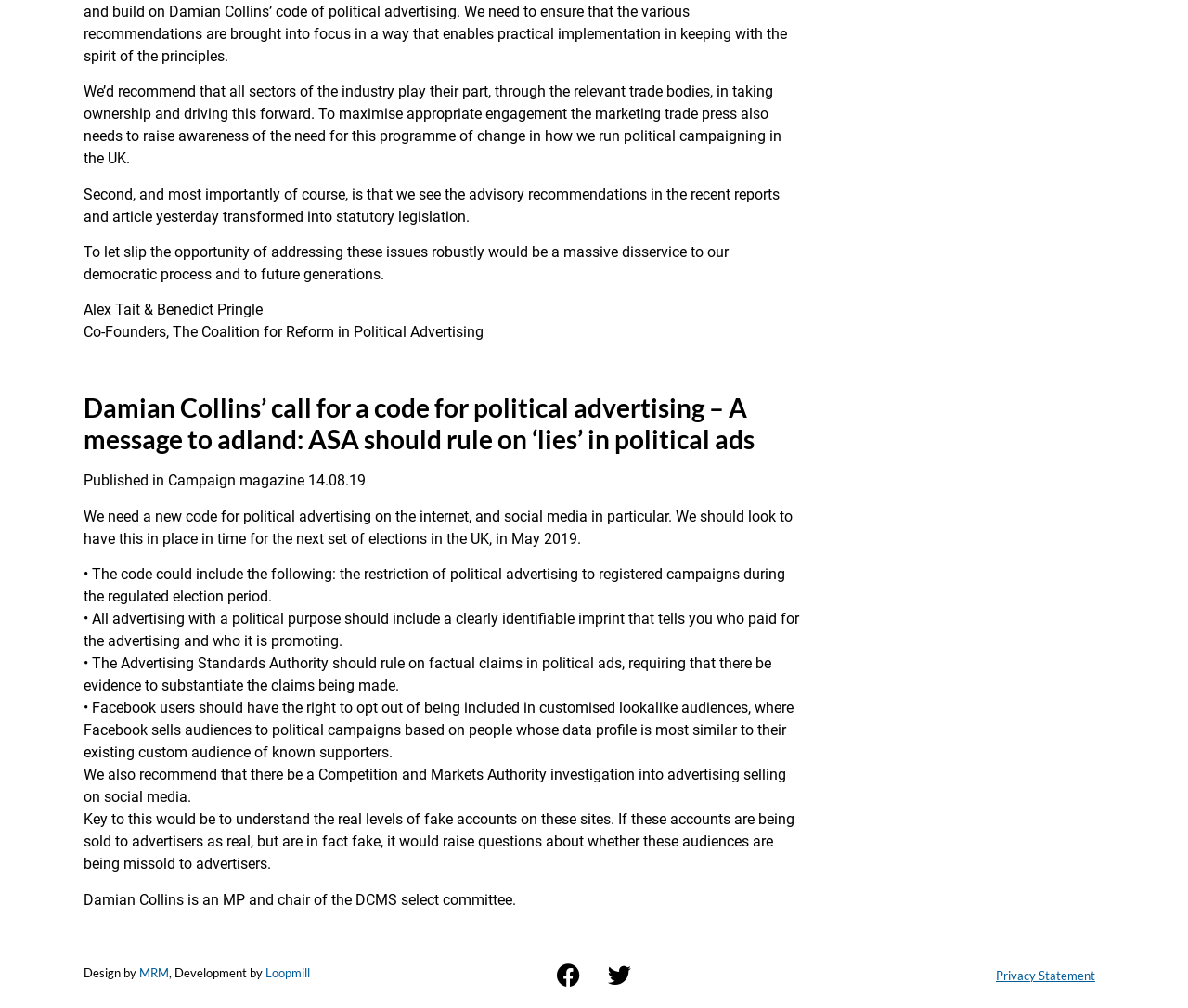Use a single word or phrase to answer the question:
What is the purpose of the recommended Competition and Markets Authority investigation?

To understand fake accounts on social media